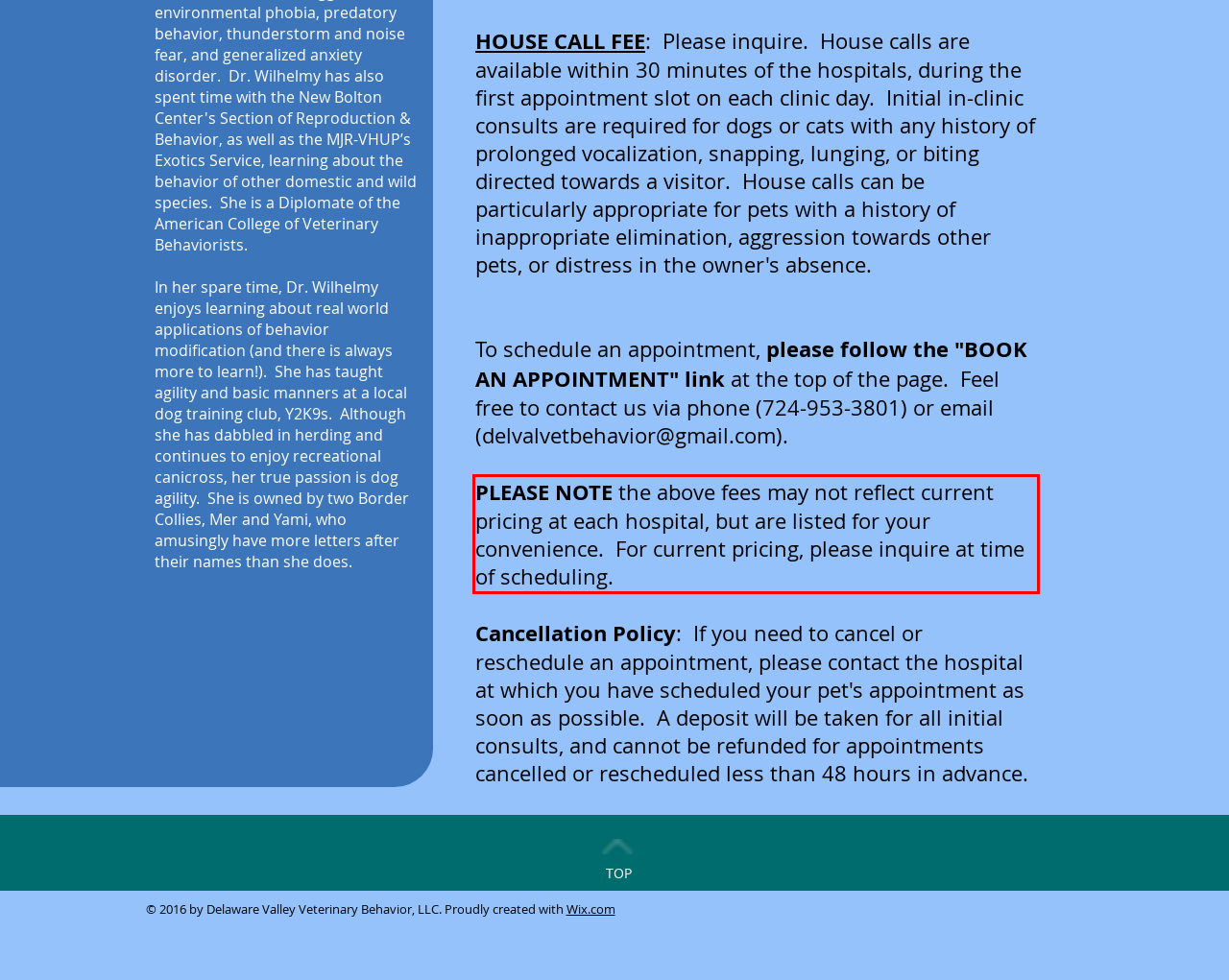Identify the text inside the red bounding box on the provided webpage screenshot by performing OCR.

PLEASE NOTE the above fees may not reflect current pricing at each hospital, but are listed for your convenience. For current pricing, please inquire at time of scheduling.